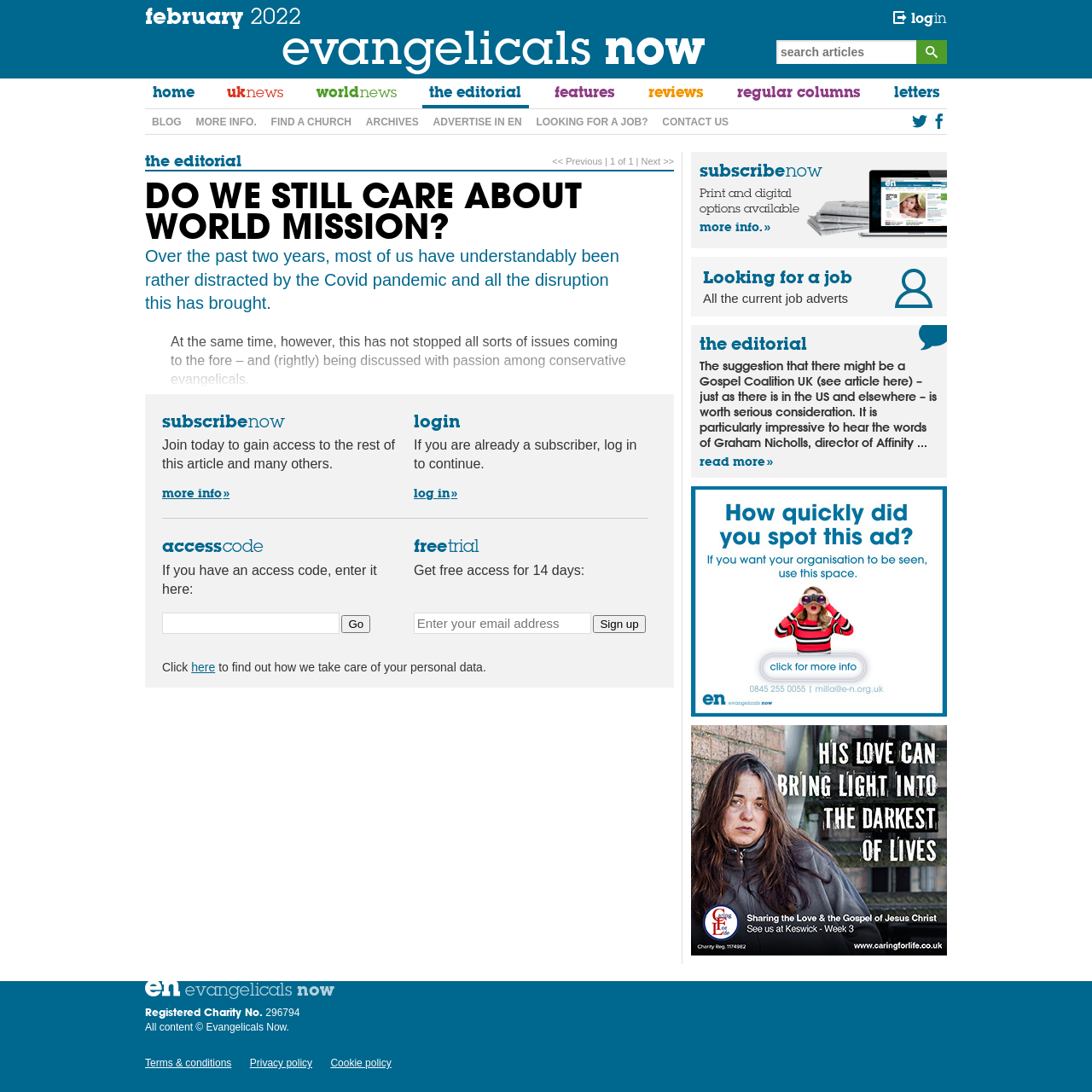Summarize the contents and layout of the webpage in detail.

The webpage is an article from Evangelicals Now, a Christian news and editorial website. At the top of the page, there is a heading "Evangelicals Now" with a link to the website's homepage. Below it, there is a smaller heading "February 2022" indicating the publication date of the article. 

To the right of the headings, there is a navigation menu with links to various sections of the website, including "Home", "UK News", "World News", "The Editorial", "Features", "Reviews", "Regular Columns", "Letters", and "Blog". 

Below the navigation menu, there is a main content area with a heading "The Editorial" and a link to the editorial section. The main article is titled "DO WE STILL CARE ABOUT WORLD MISSION?" and has a brief introduction discussing how the Covid pandemic has distracted people from other important issues. 

The article is divided into sections, with headings and paragraphs of text. There are also links to subscribe to the website, log in, or access a free trial. Additionally, there are buttons to enter an access code or sign up for a free trial.

On the right side of the page, there is a complementary section with links to subscribe to the website, job listings, and other articles. There are also images of a woman with binoculars and a logo for "Caring For Life".

At the bottom of the page, there is a footer section with links to the website's terms and conditions, privacy policy, and cookie policy, as well as a copyright notice and a registered charity number.